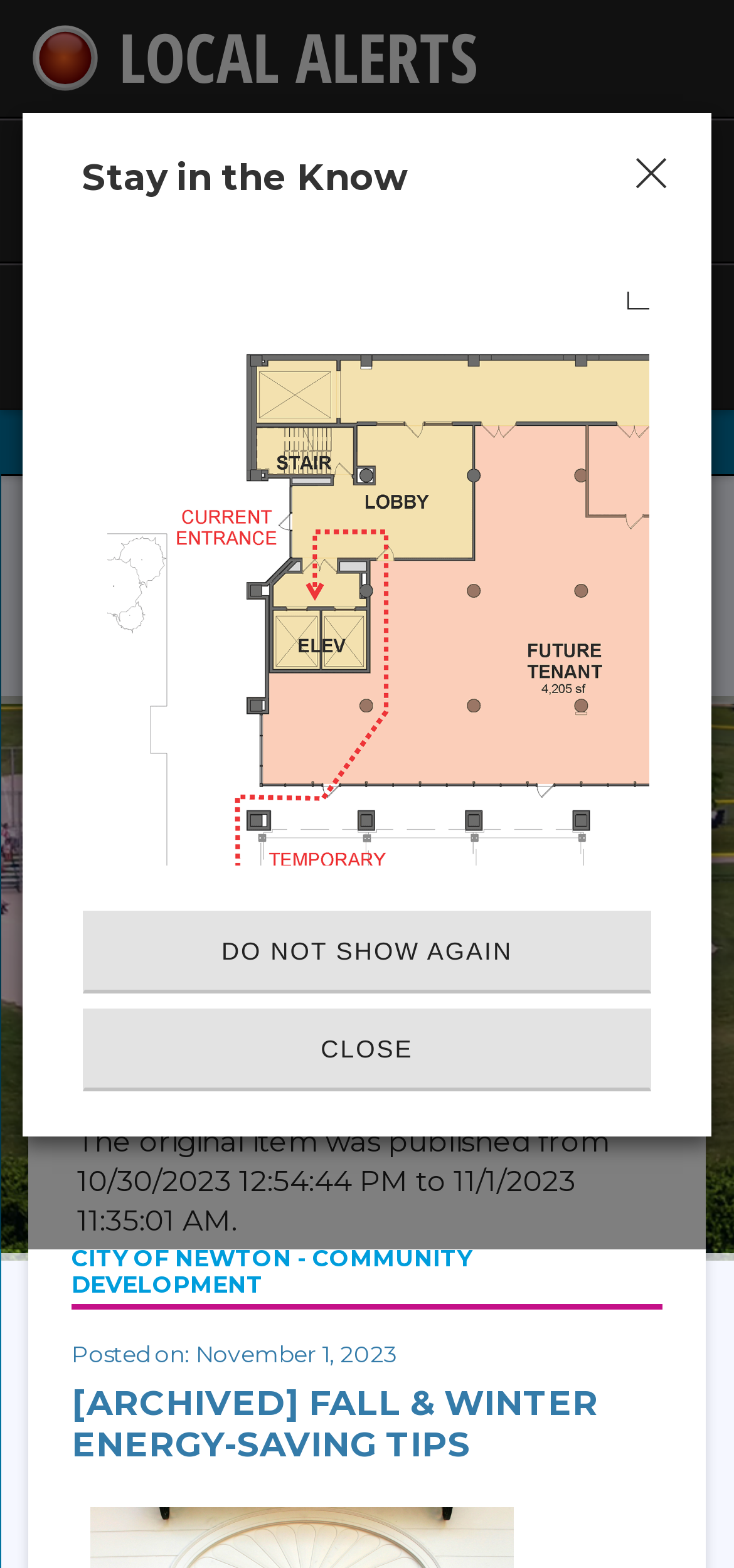Identify the bounding box for the UI element described as: "Local Alerts". The coordinates should be four float numbers between 0 and 1, i.e., [left, top, right, bottom].

[0.0, 0.0, 1.0, 0.076]